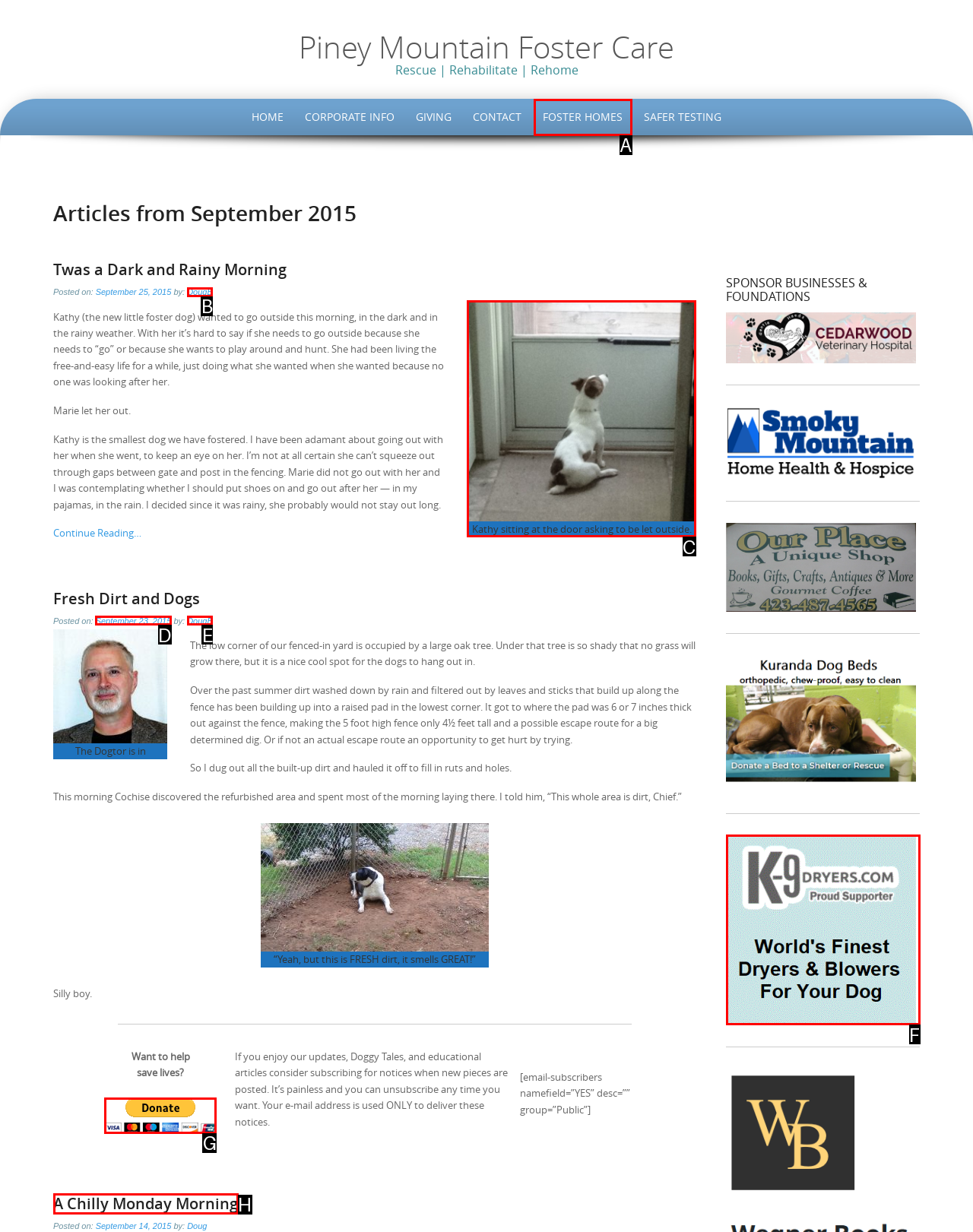What letter corresponds to the UI element to complete this task: View the image 'Wants out on a rainy day'
Answer directly with the letter.

C